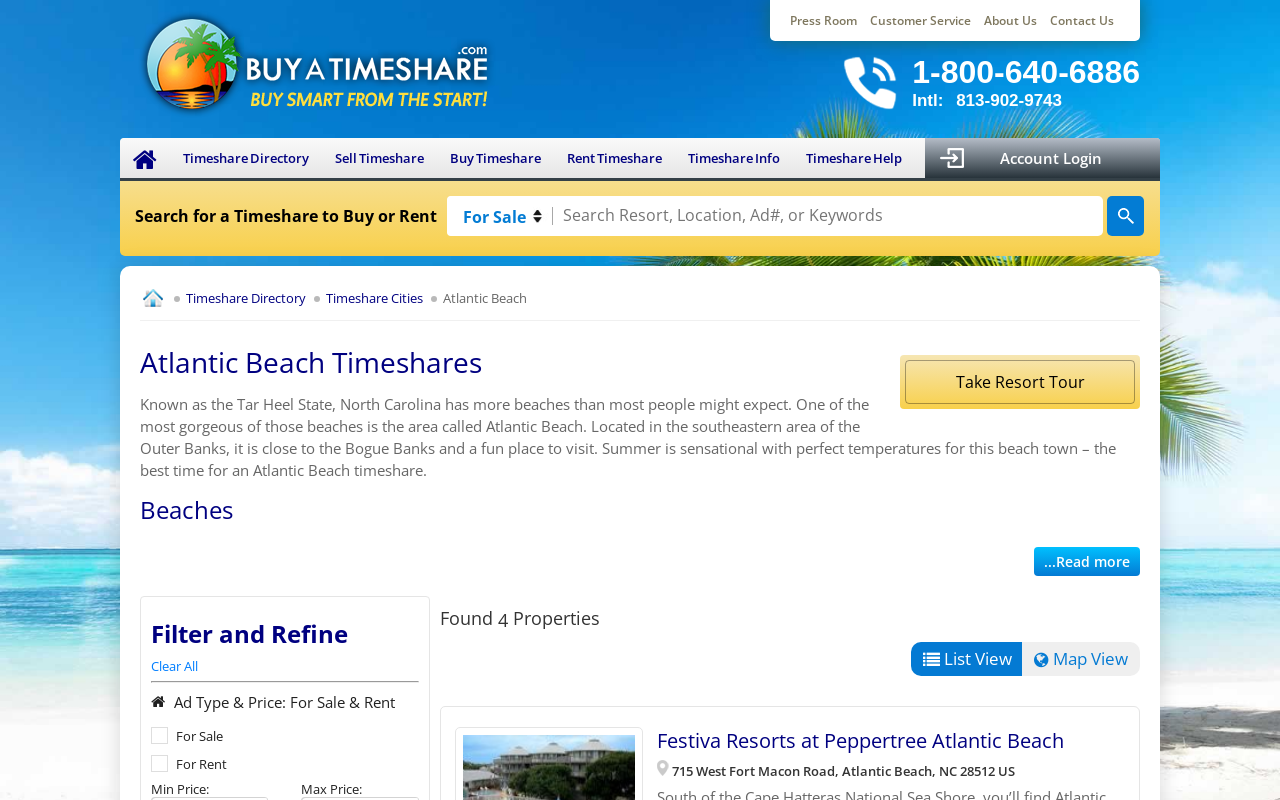Could you specify the bounding box coordinates for the clickable section to complete the following instruction: "Login to account"?

[0.723, 0.172, 0.906, 0.222]